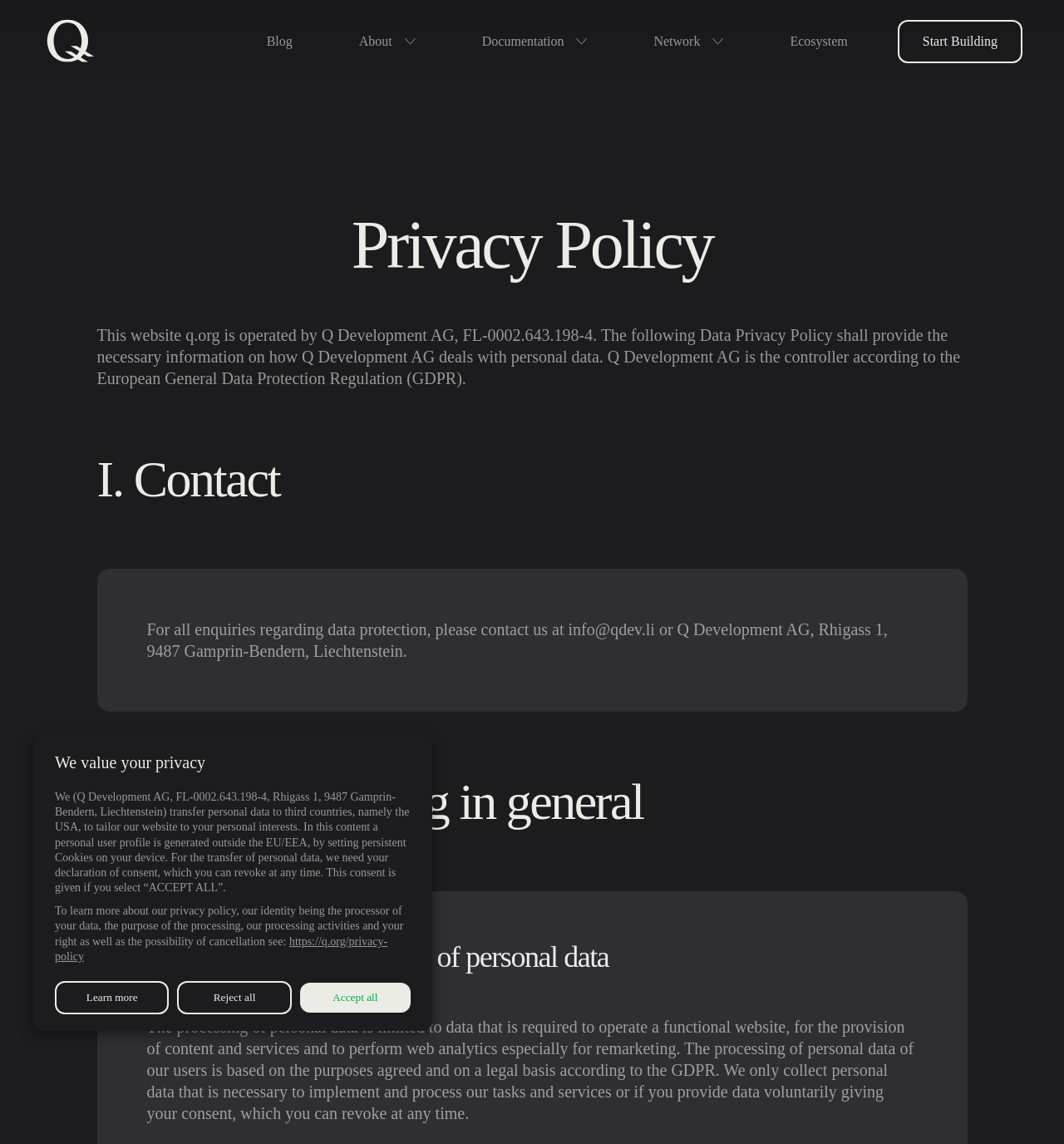Determine the bounding box for the UI element that matches this description: "Network".

[0.593, 0.017, 0.702, 0.056]